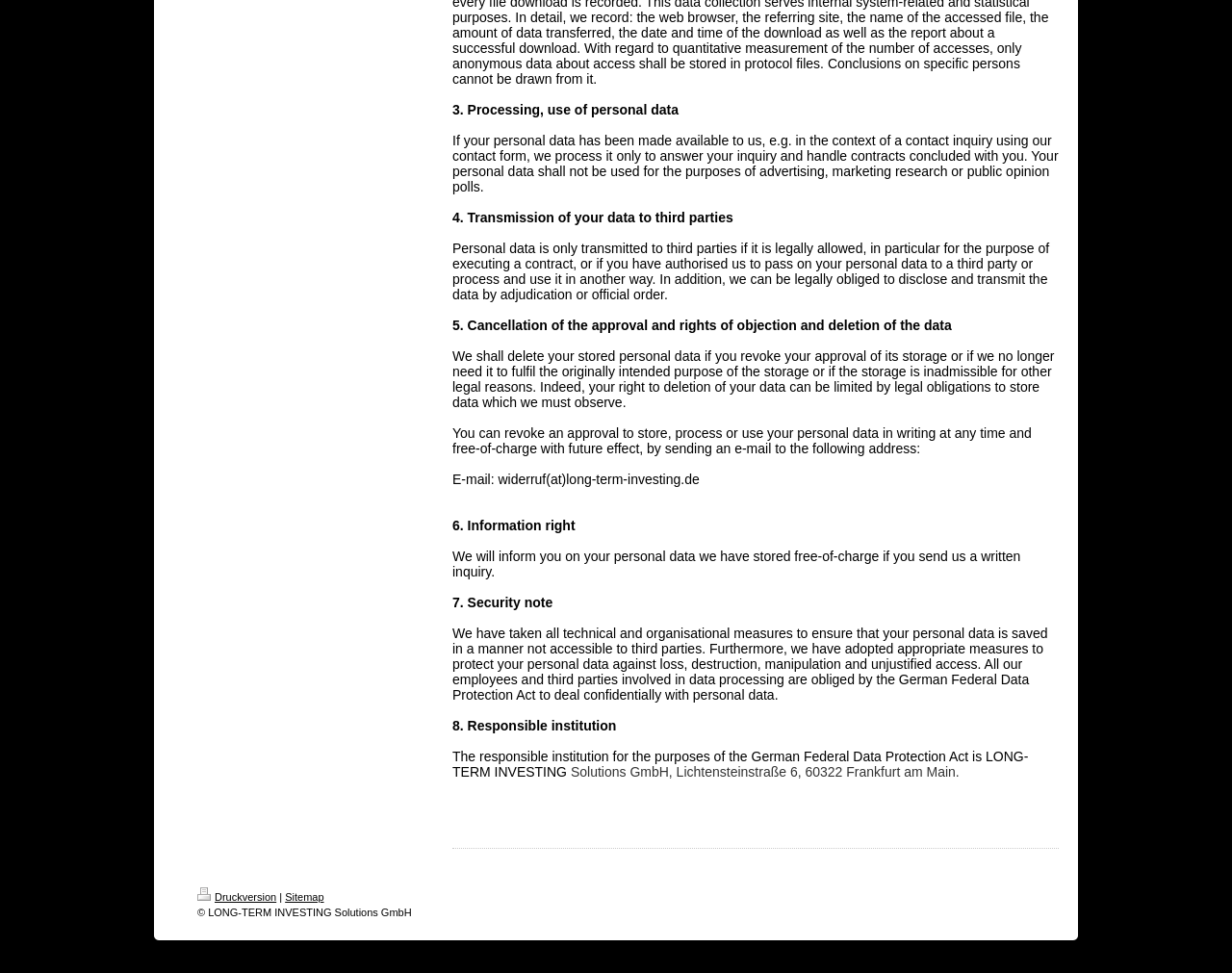Specify the bounding box coordinates (top-left x, top-left y, bottom-right x, bottom-right y) of the UI element in the screenshot that matches this description: Sitemap

[0.231, 0.916, 0.263, 0.928]